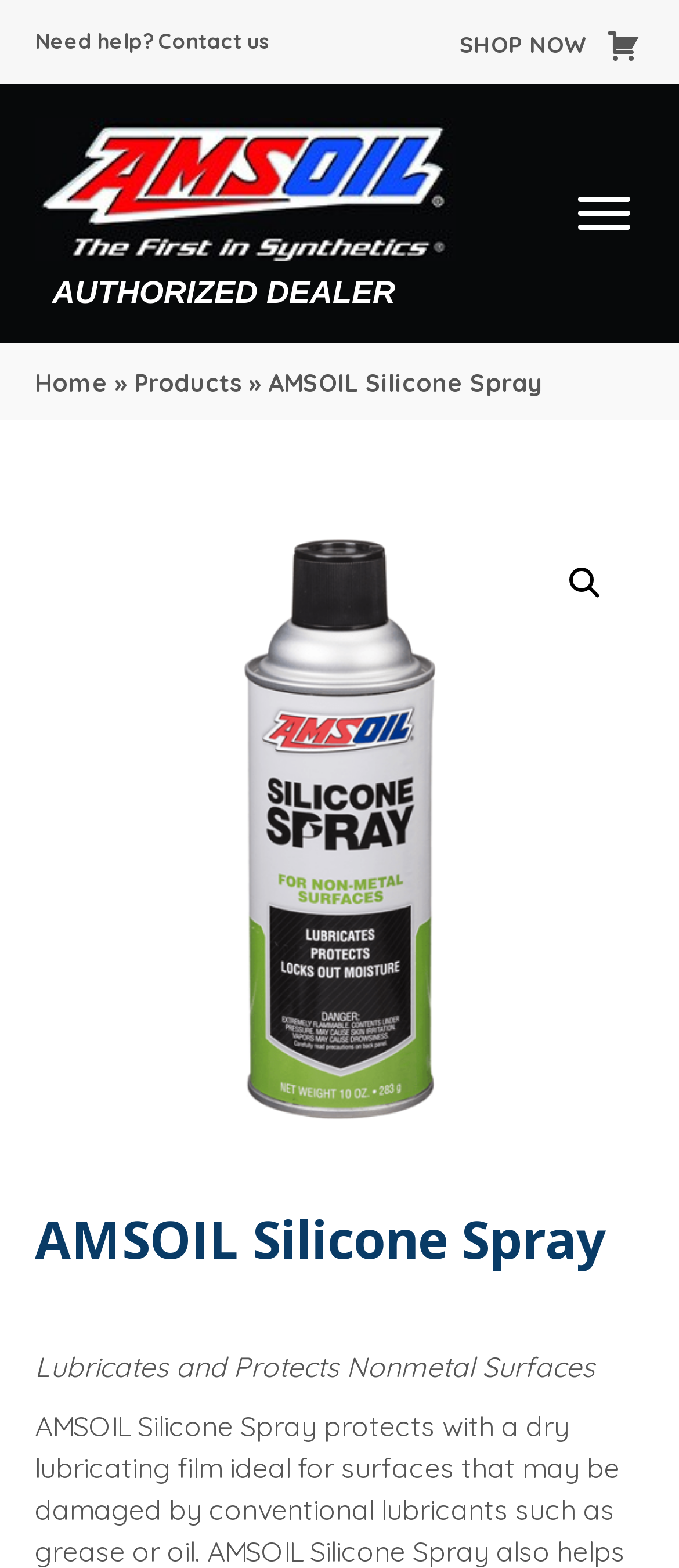What is the call-to-action button at the top right corner?
Kindly give a detailed and elaborate answer to the question.

The call-to-action button is located at the top right corner of the webpage, and it is a link with the text 'SHOP NOW'.